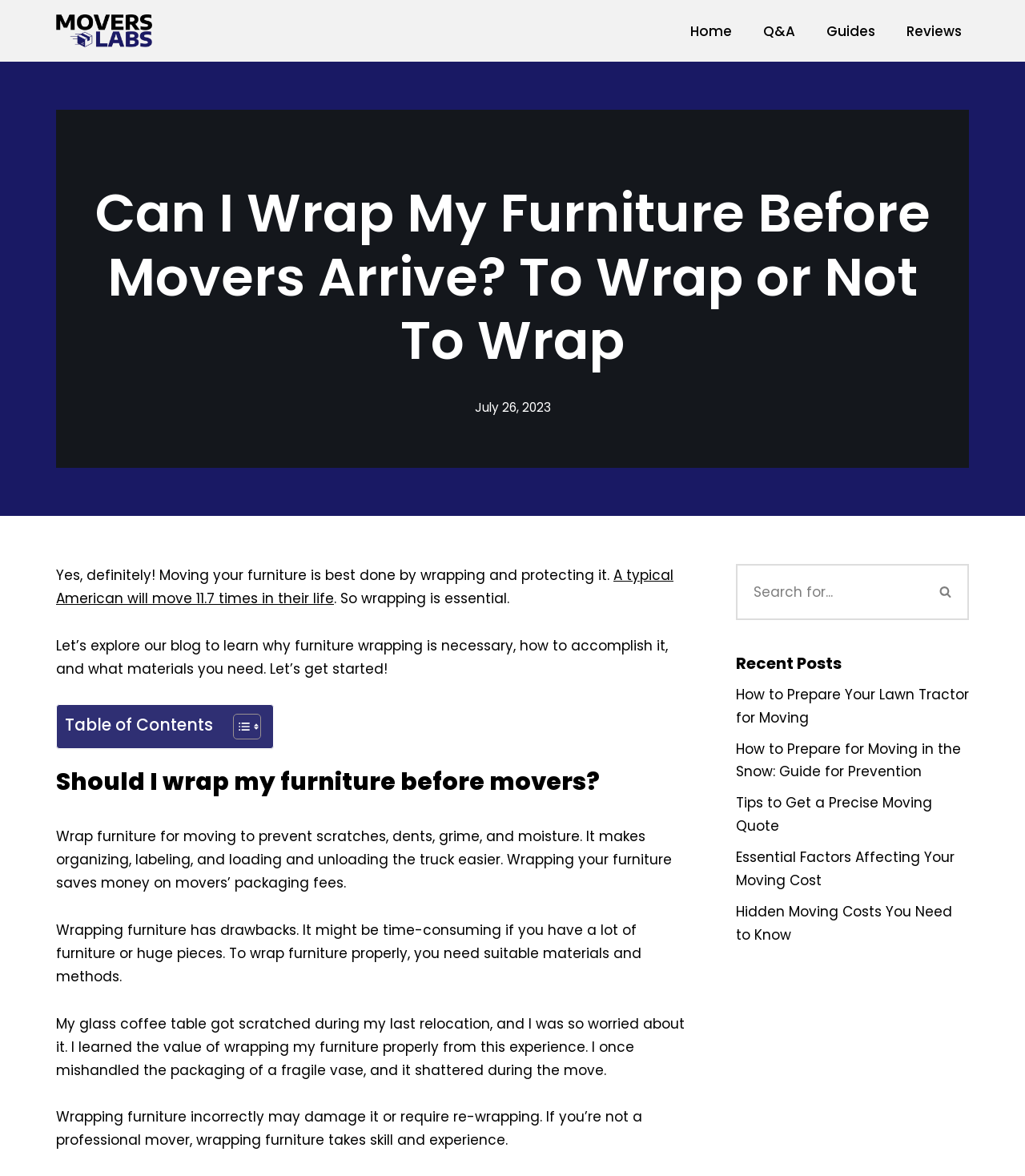Please determine the bounding box coordinates of the section I need to click to accomplish this instruction: "Toggle the table of contents".

[0.216, 0.607, 0.251, 0.63]